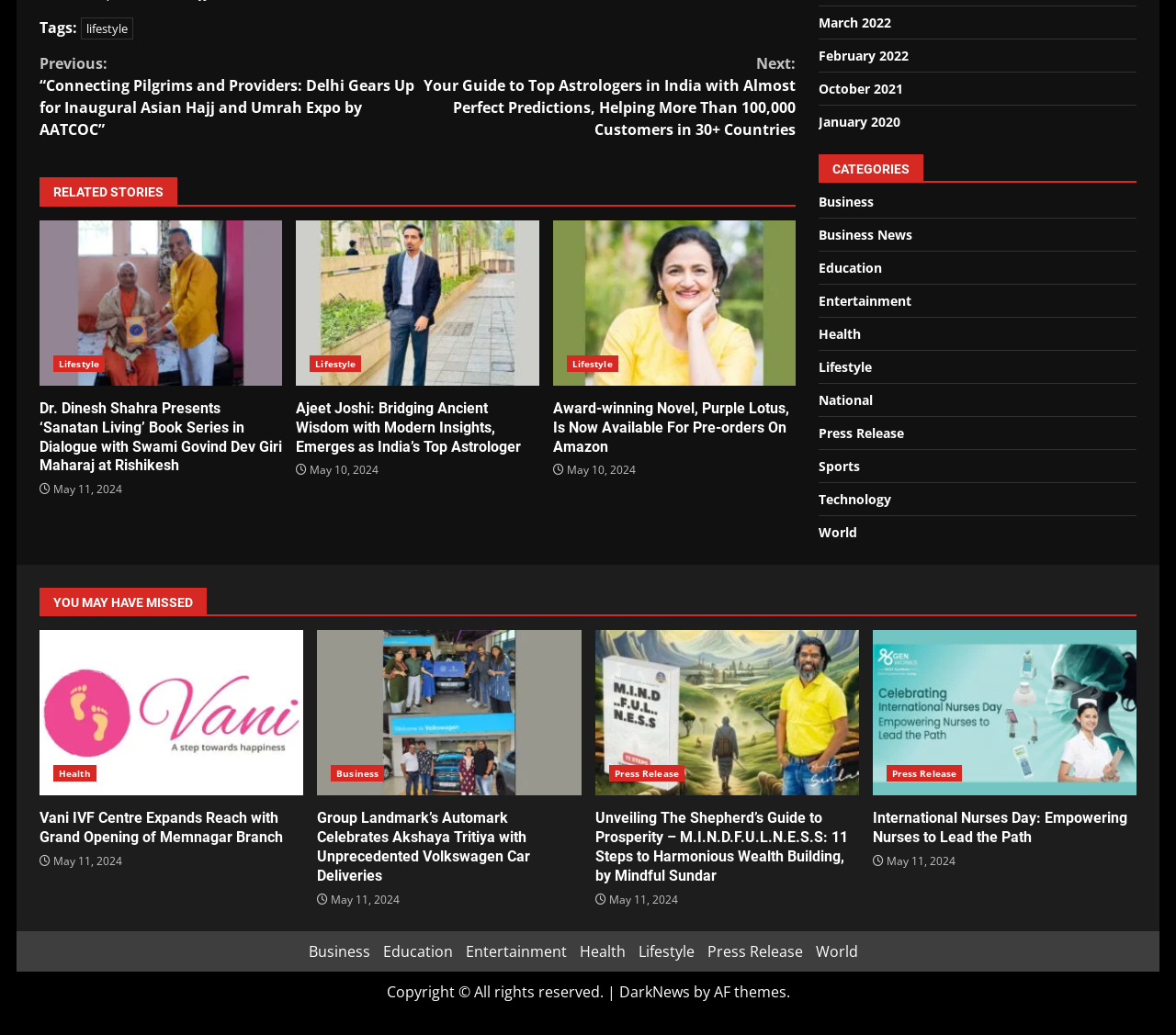Based on what you see in the screenshot, provide a thorough answer to this question: What is the category of the article 'Dr. Dinesh Shahra Presents ‘Sanatan Living’ Book Series in Dialogue with Swami Govind Dev Giri Maharaj at Rishikesh'?

I found the article 'Dr. Dinesh Shahra Presents ‘Sanatan Living’ Book Series in Dialogue with Swami Govind Dev Giri Maharaj at Rishikesh' in the webpage, and it has a category label 'Lifestyle' next to it.